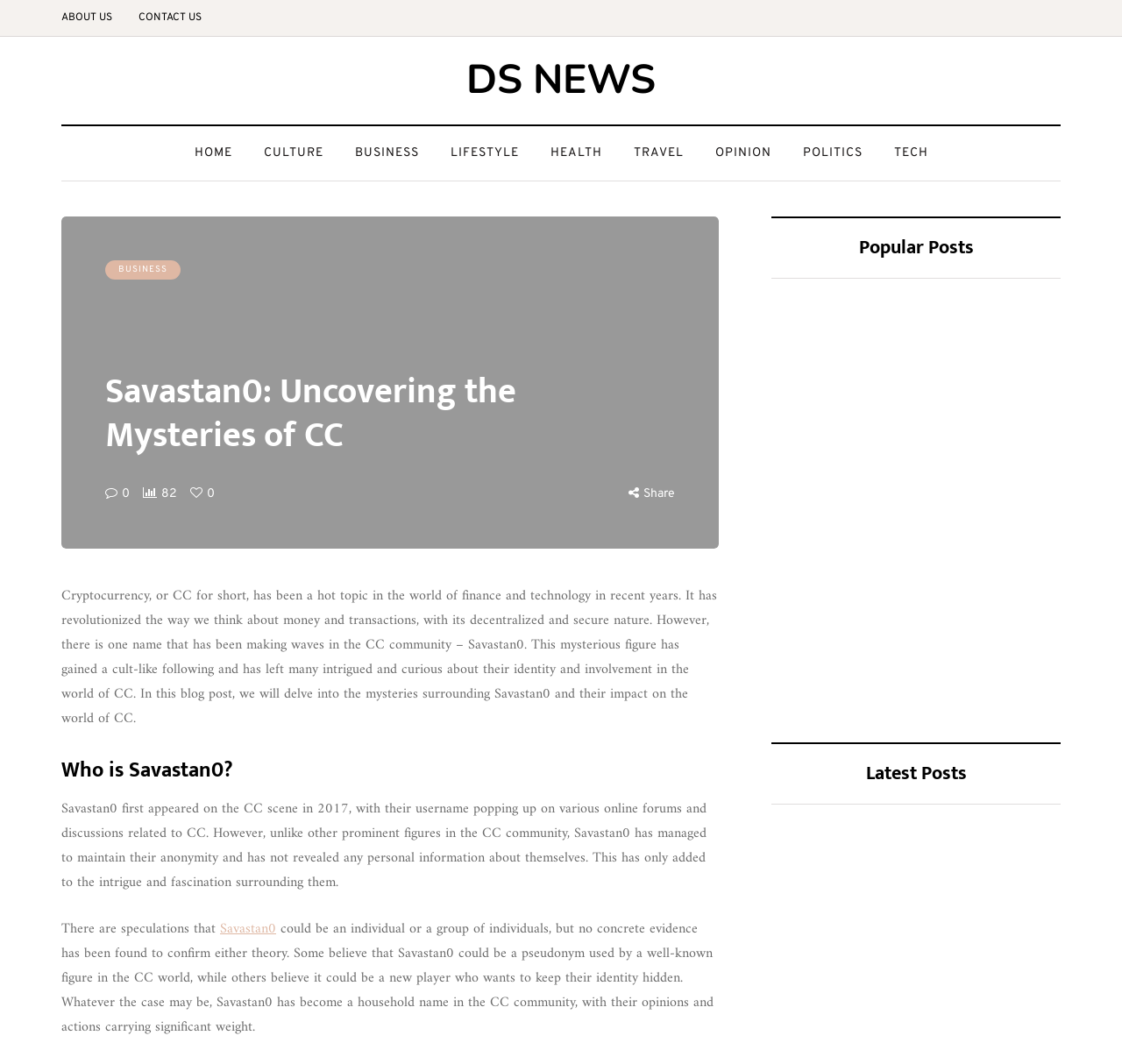Please identify the bounding box coordinates of the element's region that should be clicked to execute the following instruction: "Learn more about Healthy Birth Practice". The bounding box coordinates must be four float numbers between 0 and 1, i.e., [left, top, right, bottom].

[0.688, 0.542, 0.809, 0.624]